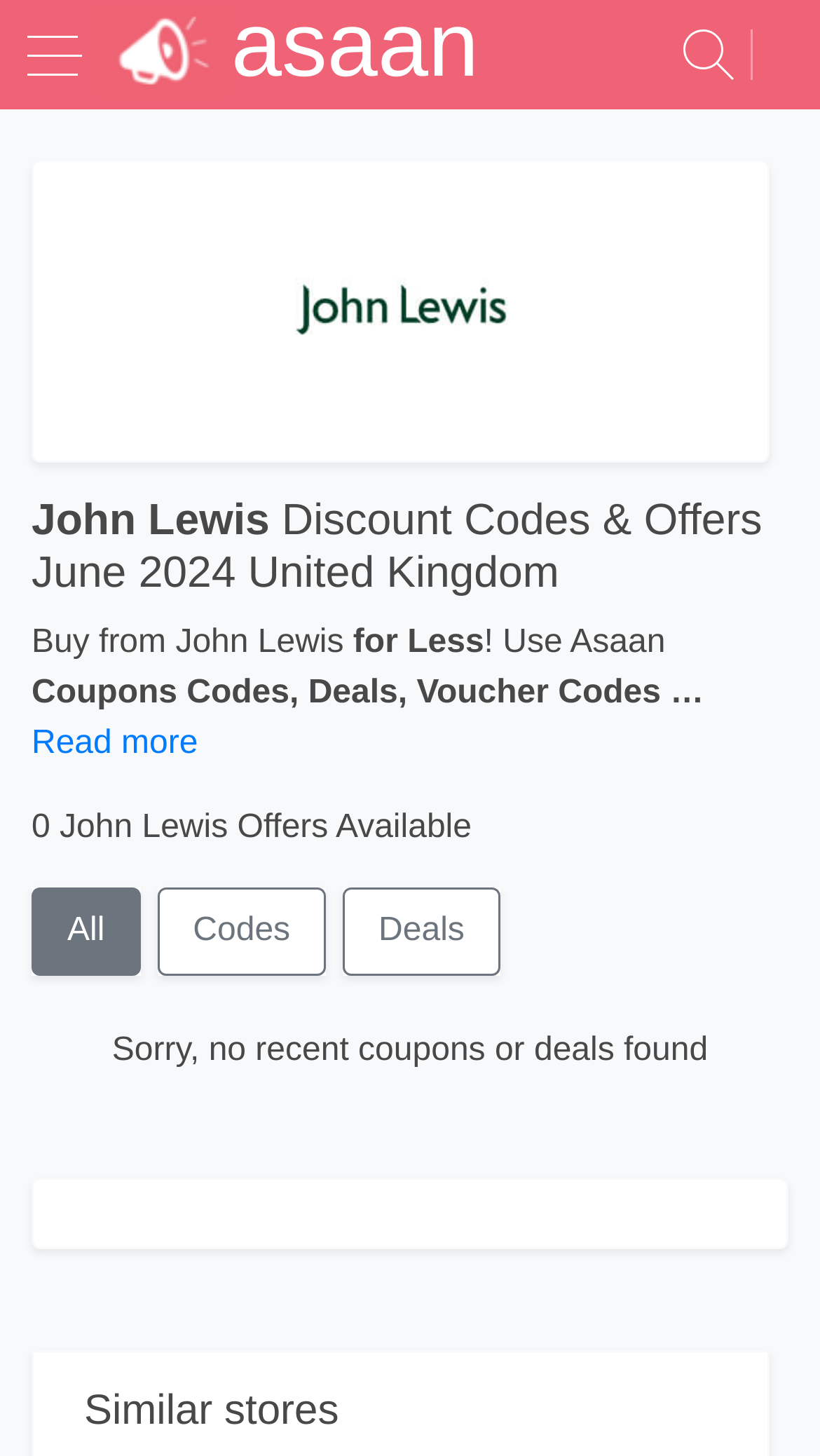Use a single word or phrase to answer the question: 
How many offers are available?

0